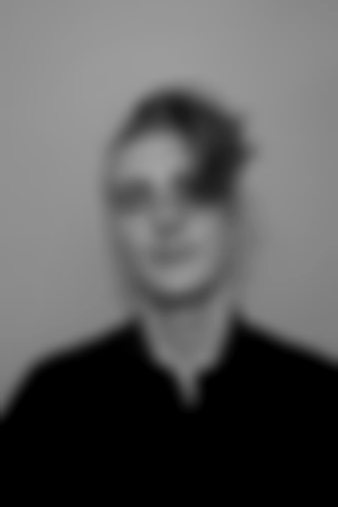What is the dominant color of the subject's clothing?
Can you offer a detailed and complete answer to this question?

The caption states that the subject is wearing a dark top, which implies that the dominant color of their clothing is a dark shade, possibly black or a dark neutral color.